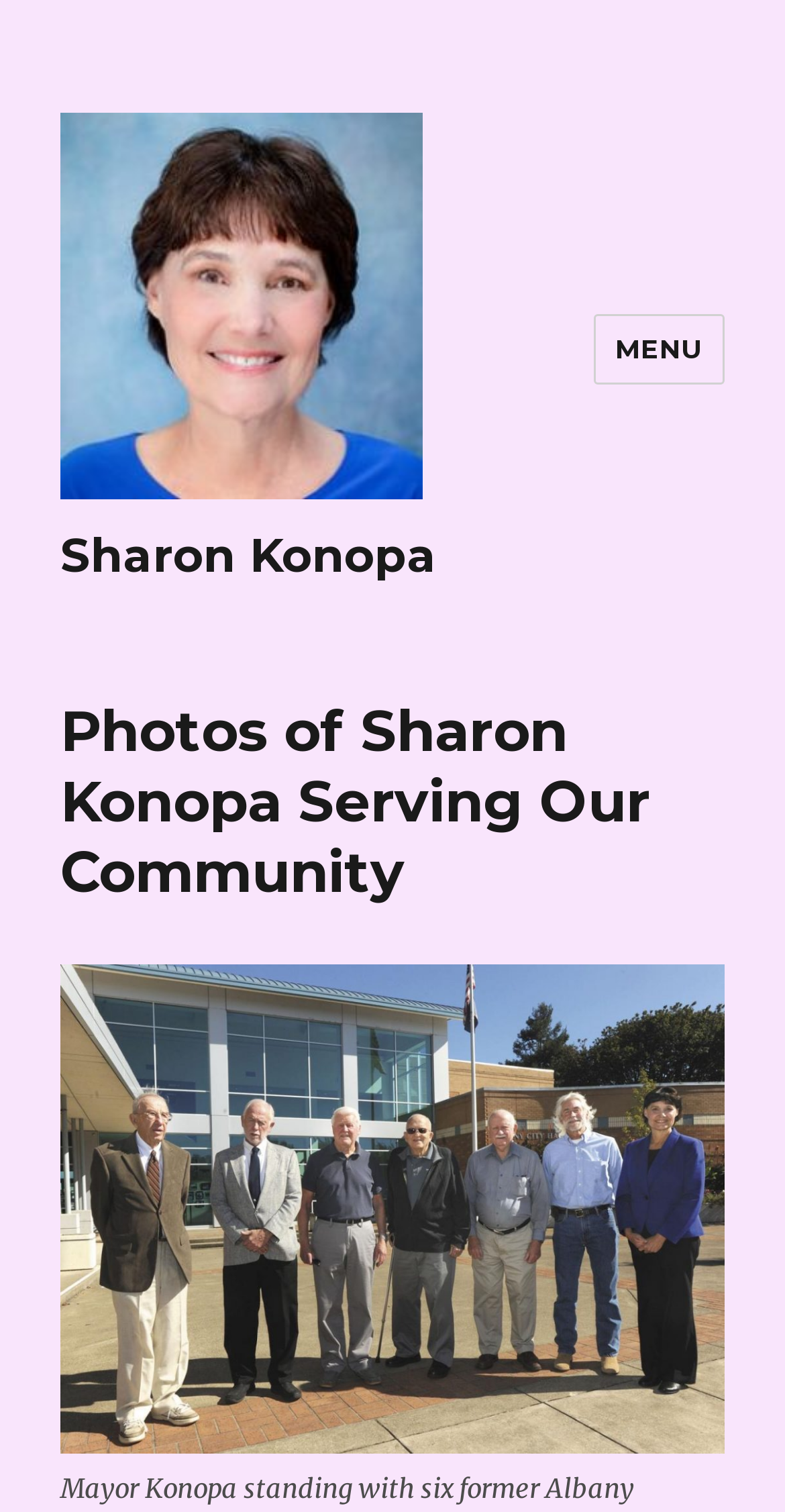Please find the bounding box for the UI element described by: "Tax".

None